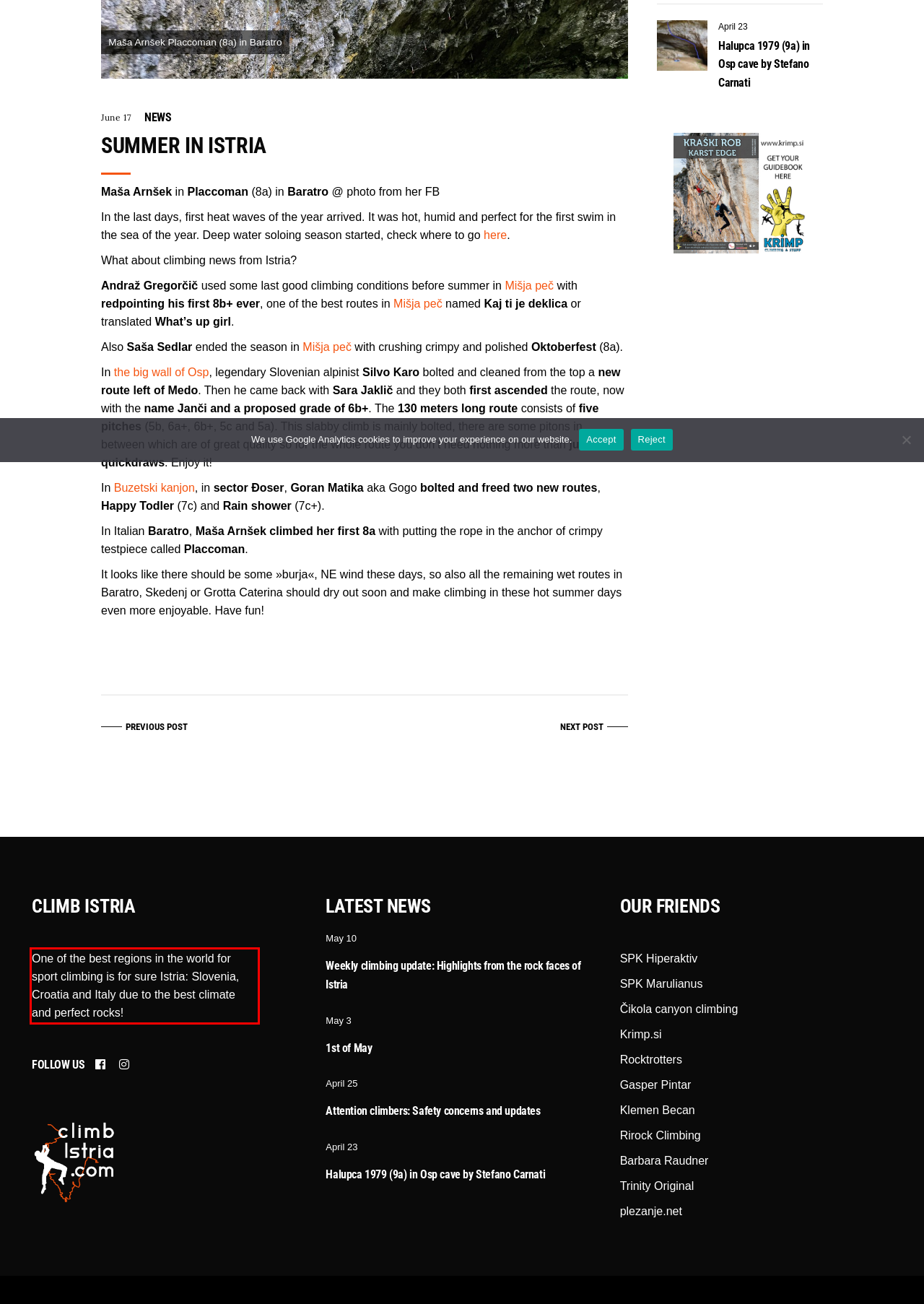Review the webpage screenshot provided, and perform OCR to extract the text from the red bounding box.

One of the best regions in the world for sport climbing is for sure Istria: Slovenia, Croatia and Italy due to the best climate and perfect rocks!